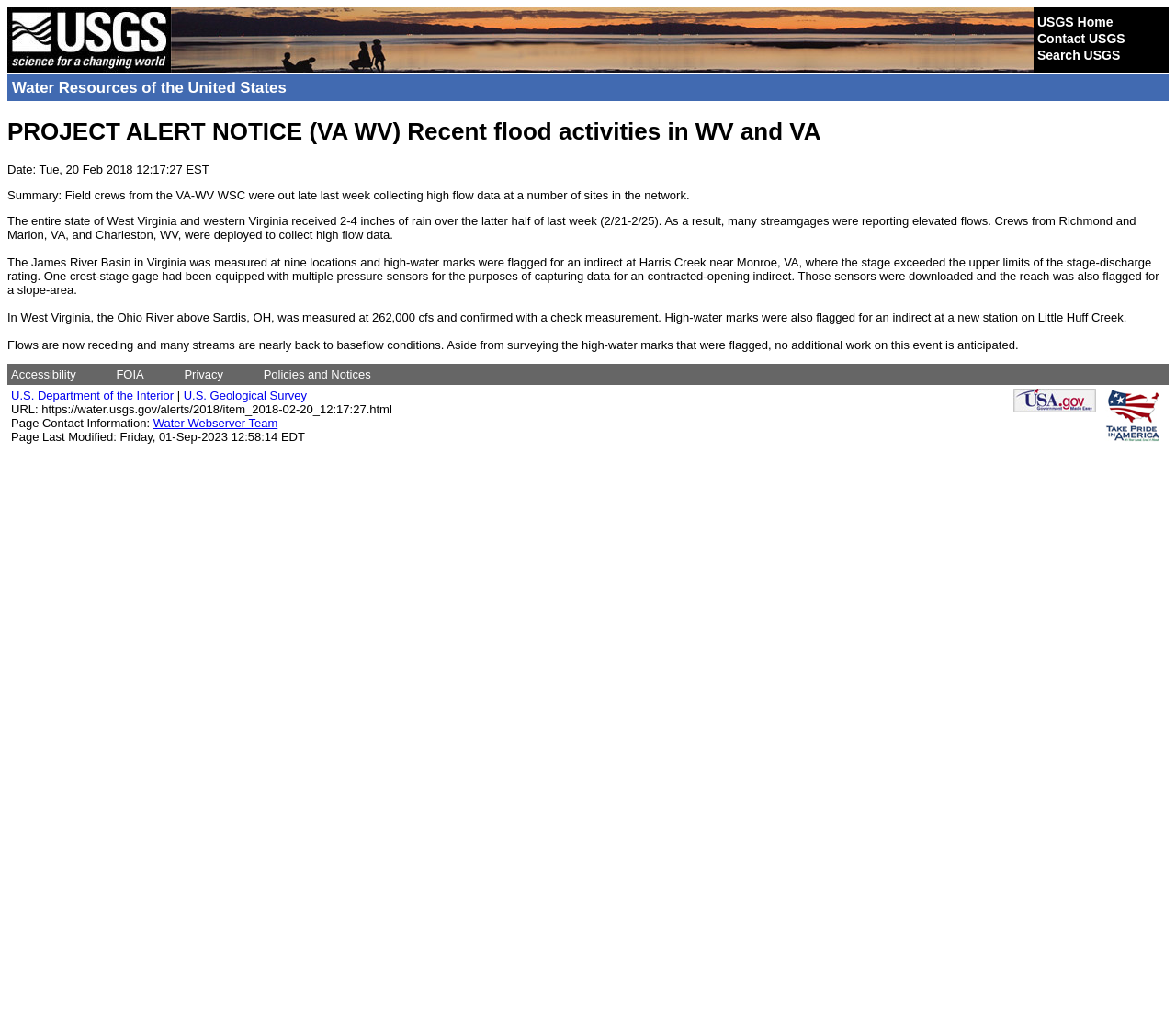Locate the bounding box coordinates of the clickable area needed to fulfill the instruction: "go to USGS Home".

[0.882, 0.014, 0.946, 0.029]